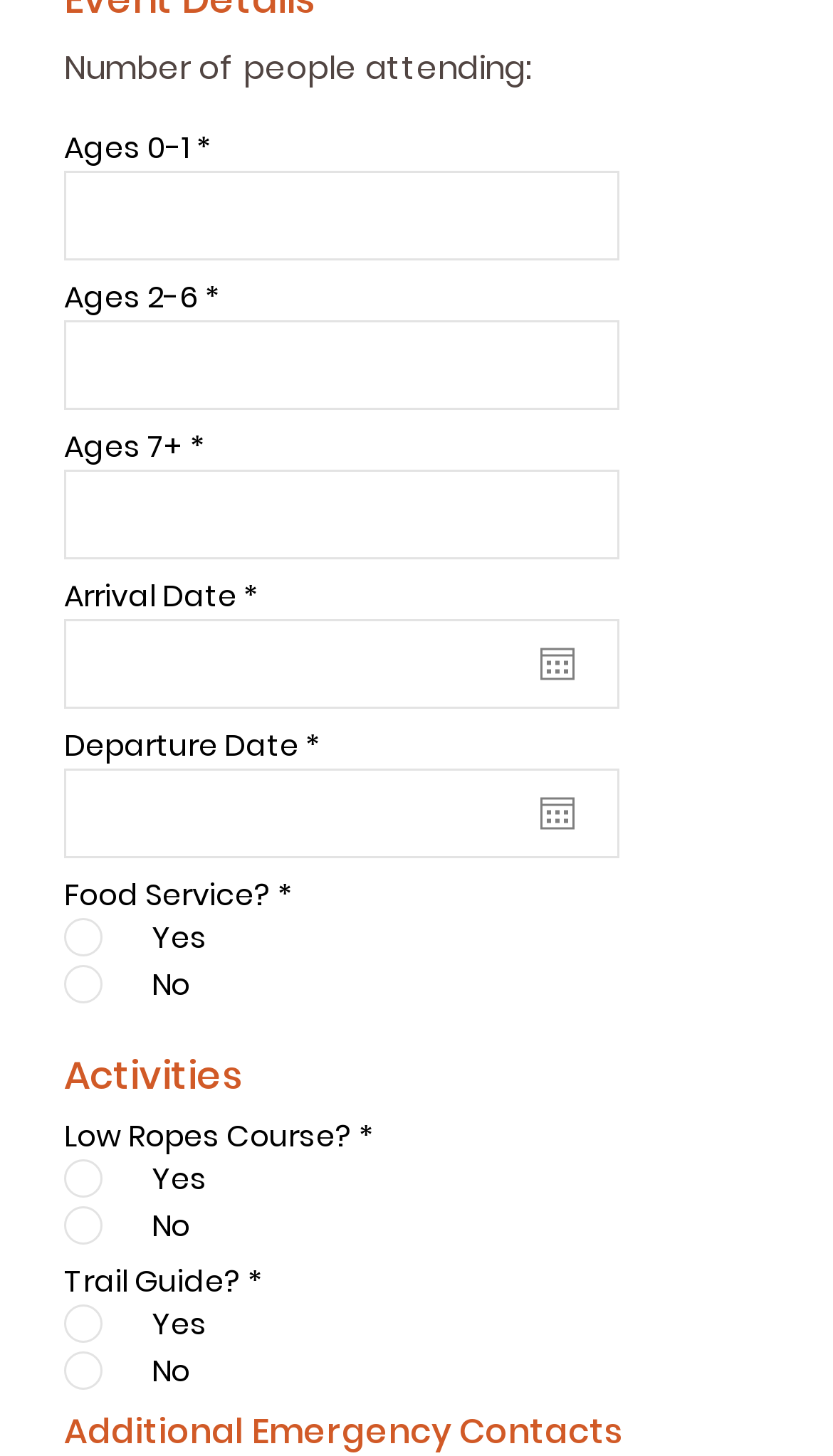Respond to the following question using a concise word or phrase: 
What is the purpose of the 'Open calendar' button?

To select a date